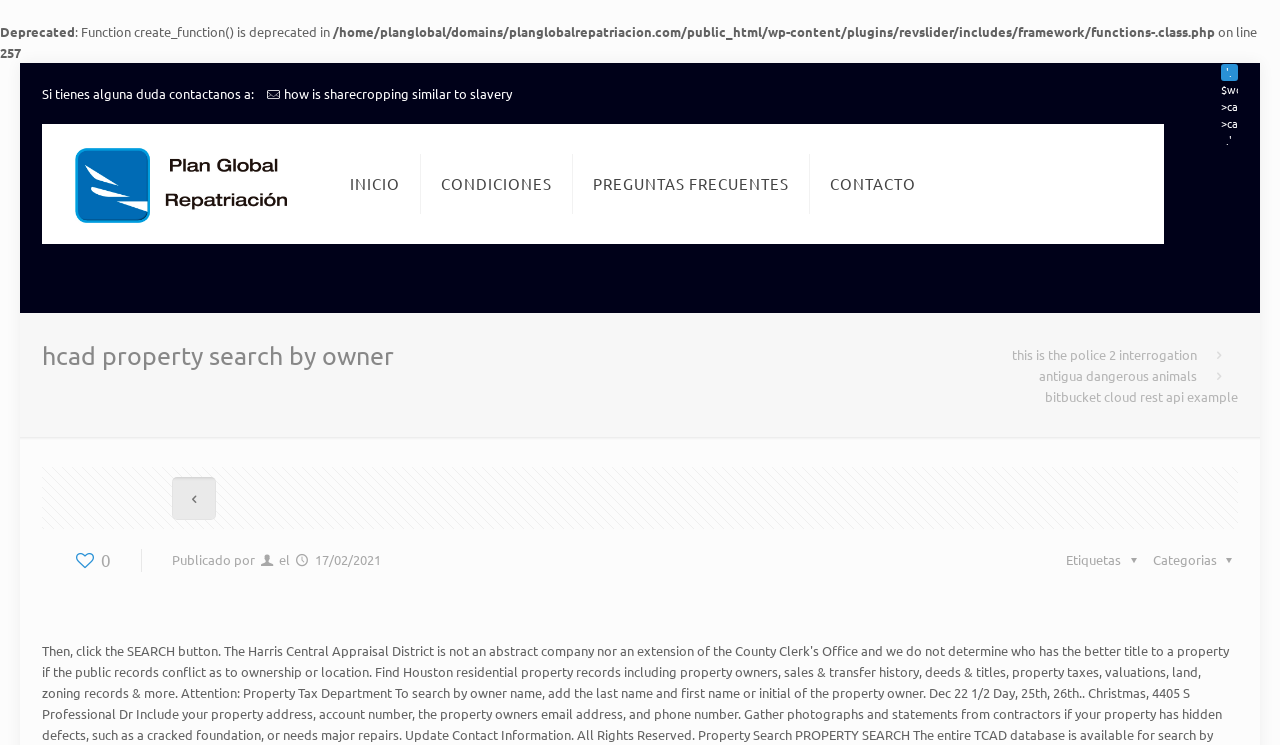What is the date of publication?
Provide a detailed answer to the question using information from the image.

I found a time element with bounding box coordinates [0.246, 0.74, 0.297, 0.762] and description '17/02/2021', which suggests that the date of publication is '17/02/2021'.